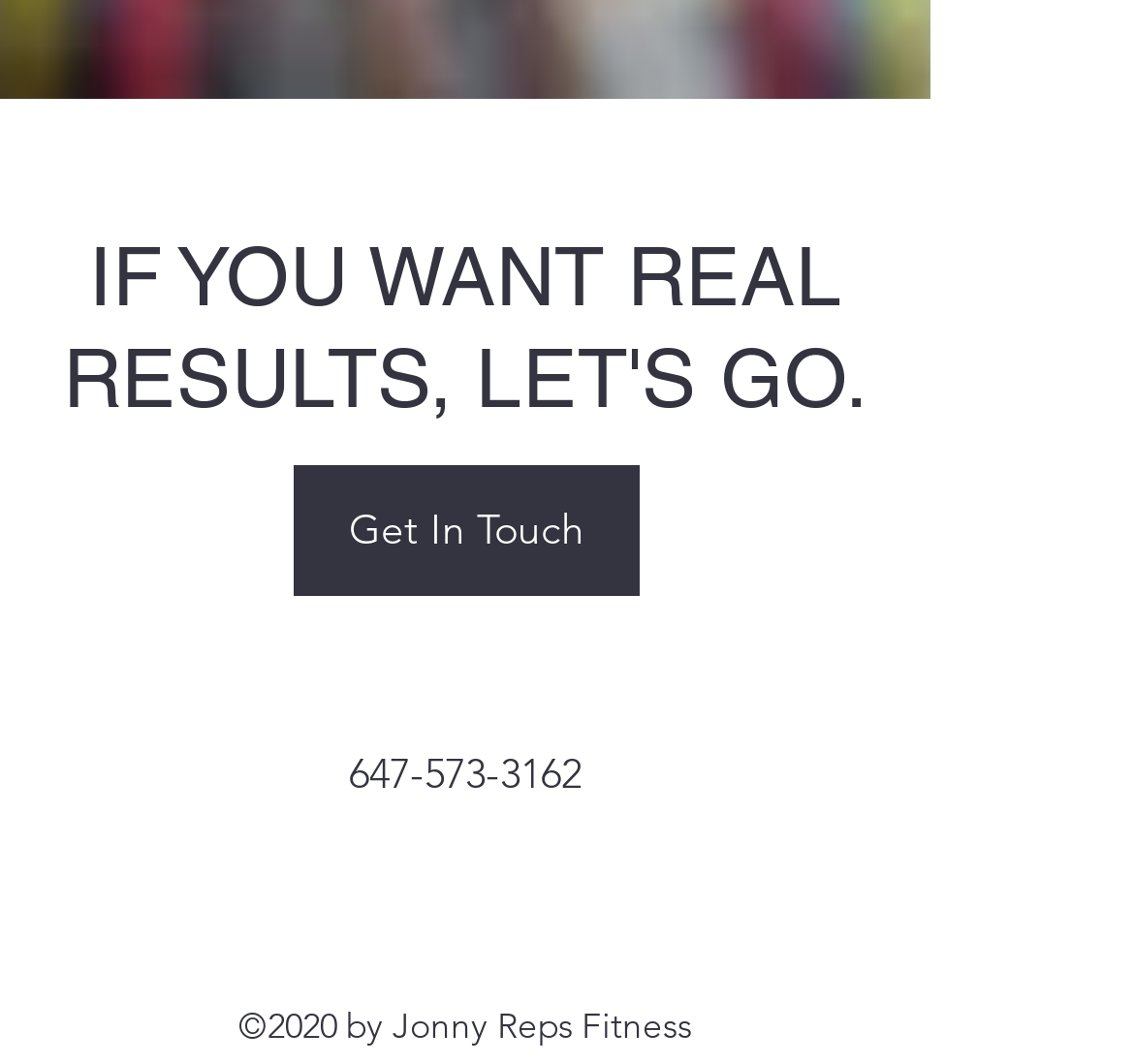What is the text of the main heading on the webpage?
Can you give a detailed and elaborate answer to the question?

I found the main heading by looking at the heading element with the text 'IF YOU WANT REAL RESULTS, LET'S GO.' located at the coordinates [0.051, 0.212, 0.769, 0.403].